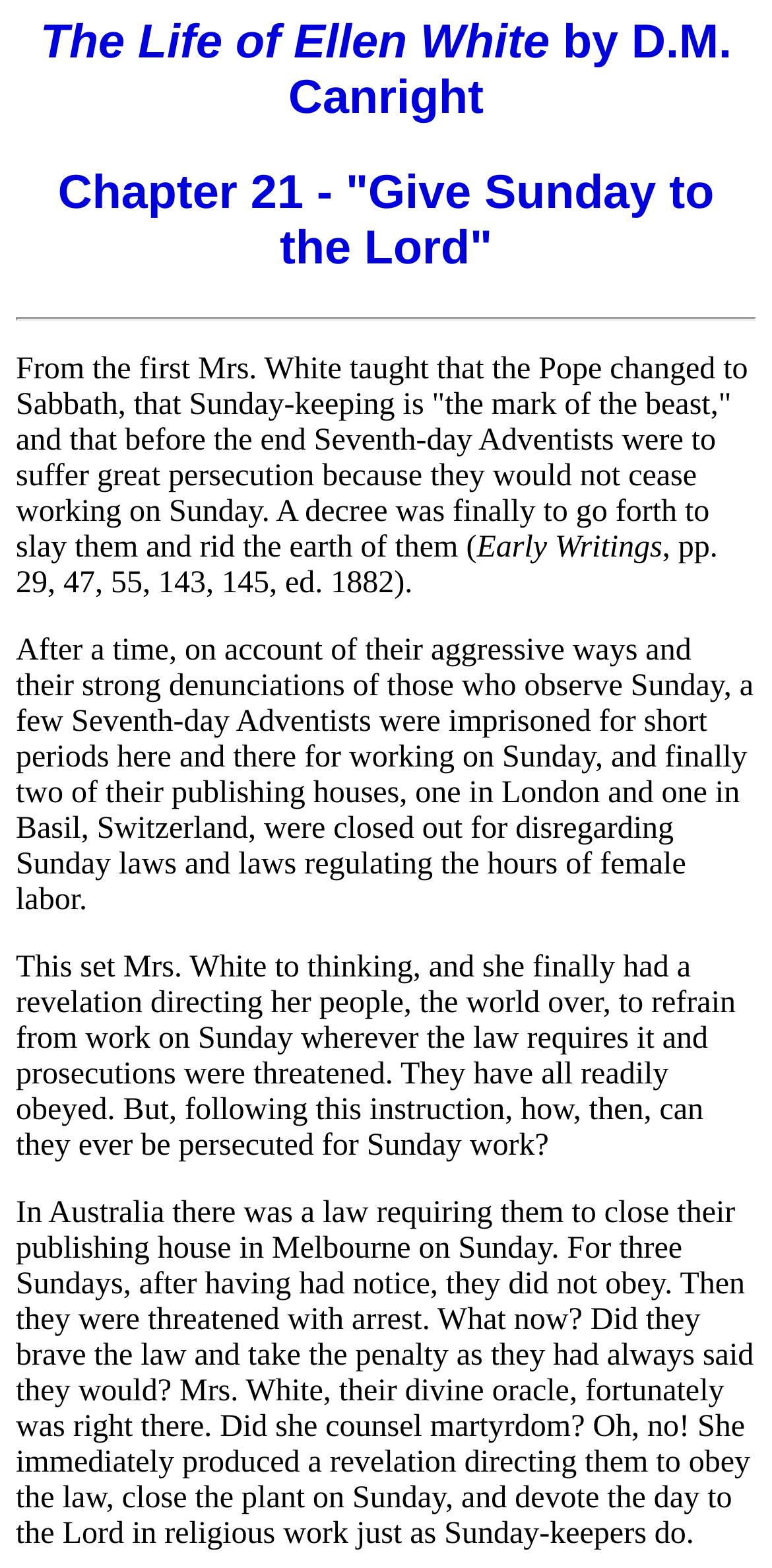What did Mrs. White counsel in Australia when threatened with arrest?
Provide an in-depth and detailed explanation in response to the question.

I found the answer by reading the static text element that discusses the situation in Australia, where Seventh-day Adventists were threatened with arrest for not closing their publishing house on Sunday. According to the text, Mrs. White produced a revelation directing them to obey the law and close the plant on Sunday, rather than braving the law and taking the penalty.